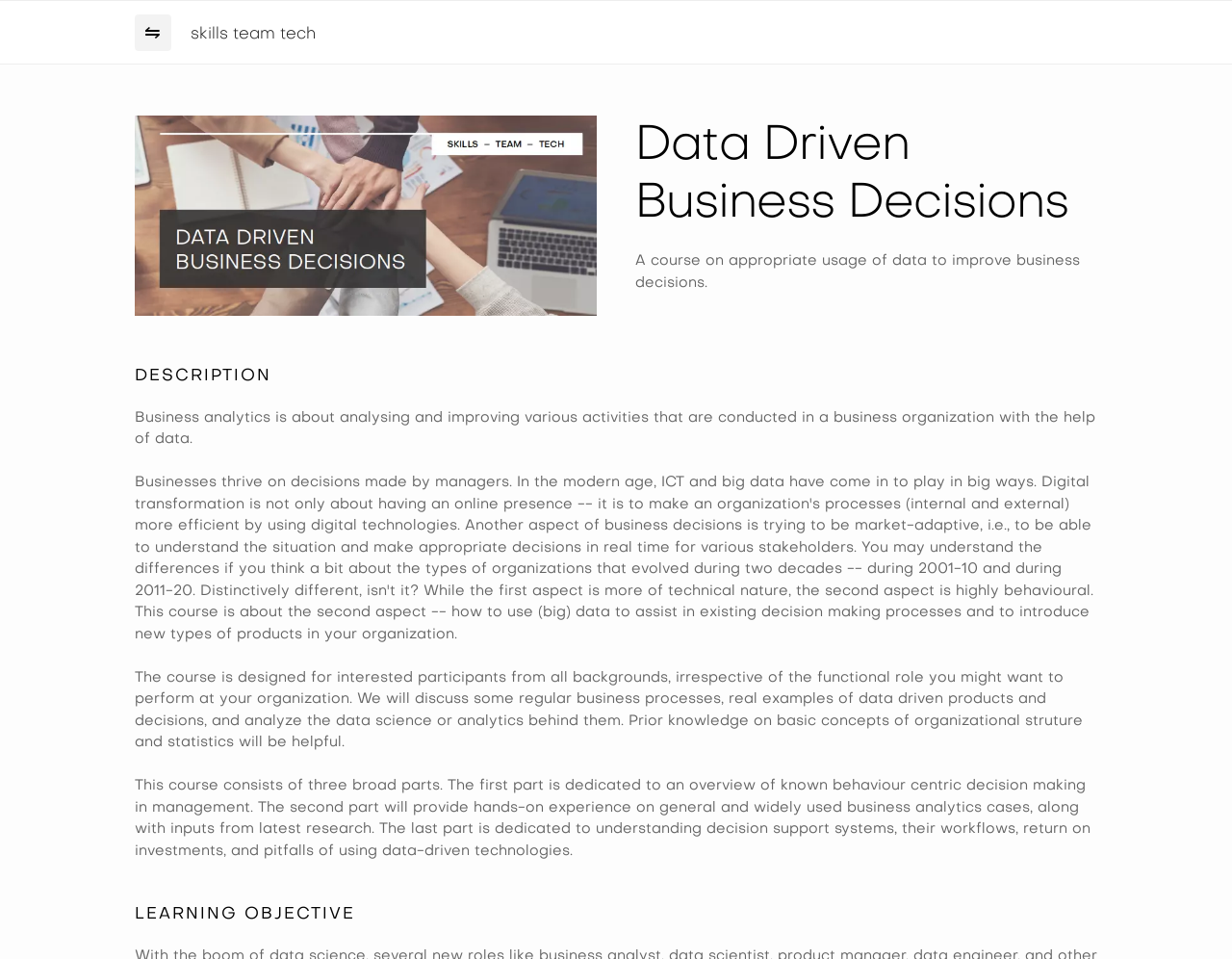Based on the element description: "Energy, Environmental & Chemical Engineering", identify the UI element and provide its bounding box coordinates. Use four float numbers between 0 and 1, [left, top, right, bottom].

None